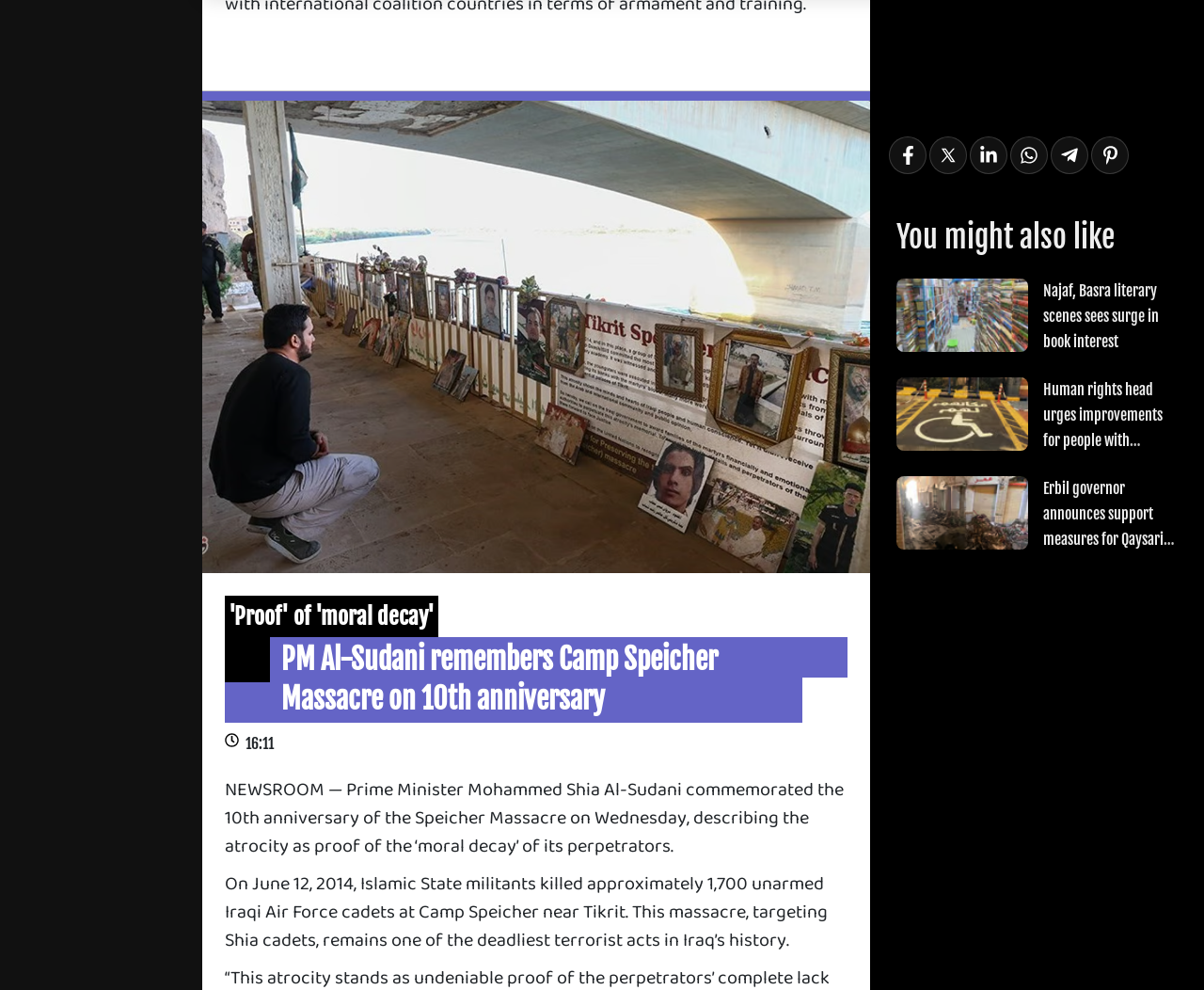What is the time of the article posting?
Please use the visual content to give a single word or phrase answer.

16:11